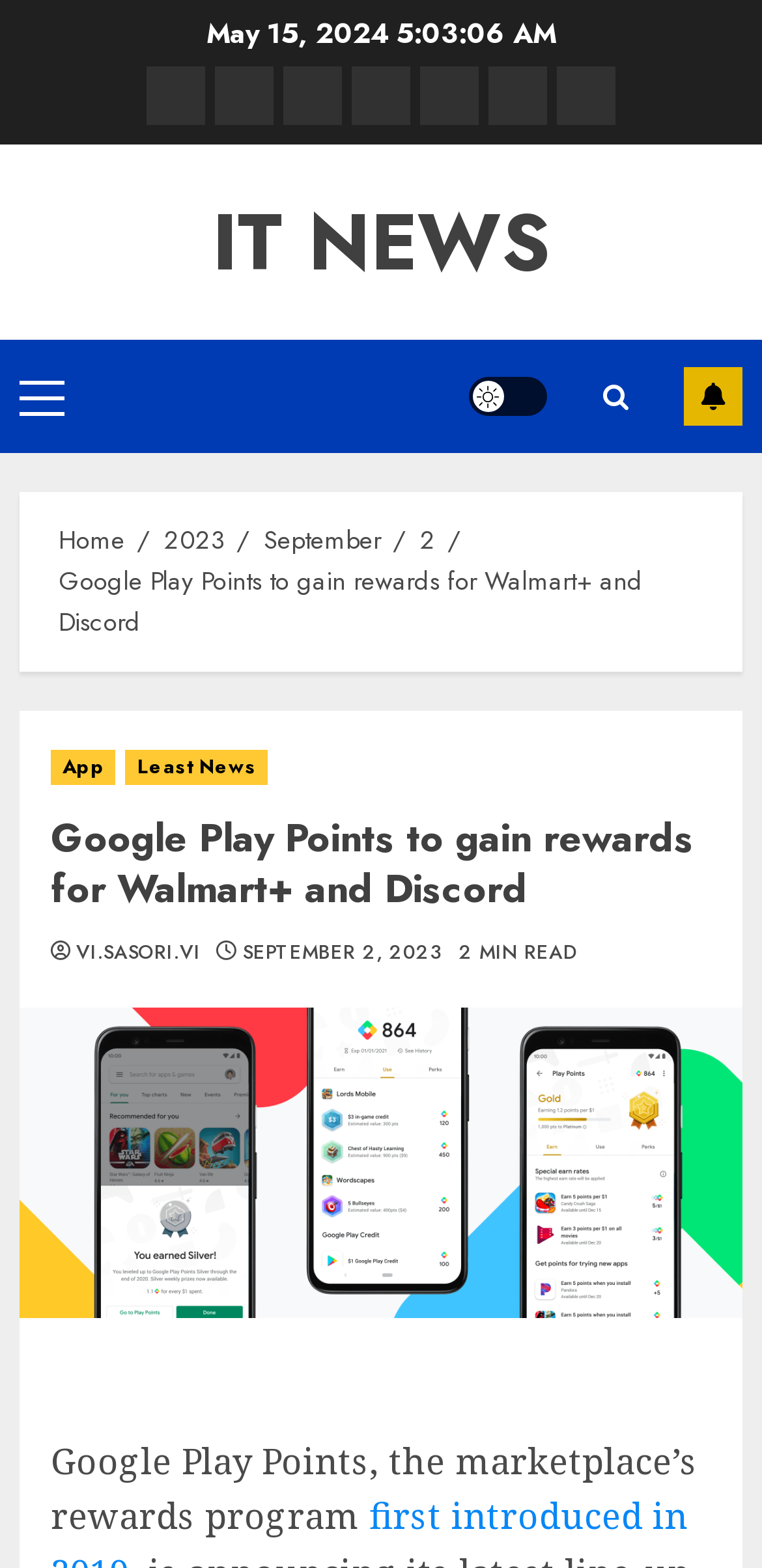Find the bounding box coordinates for the area you need to click to carry out the instruction: "Open the 'Primary Menu'". The coordinates should be four float numbers between 0 and 1, indicated as [left, top, right, bottom].

[0.026, 0.242, 0.085, 0.264]